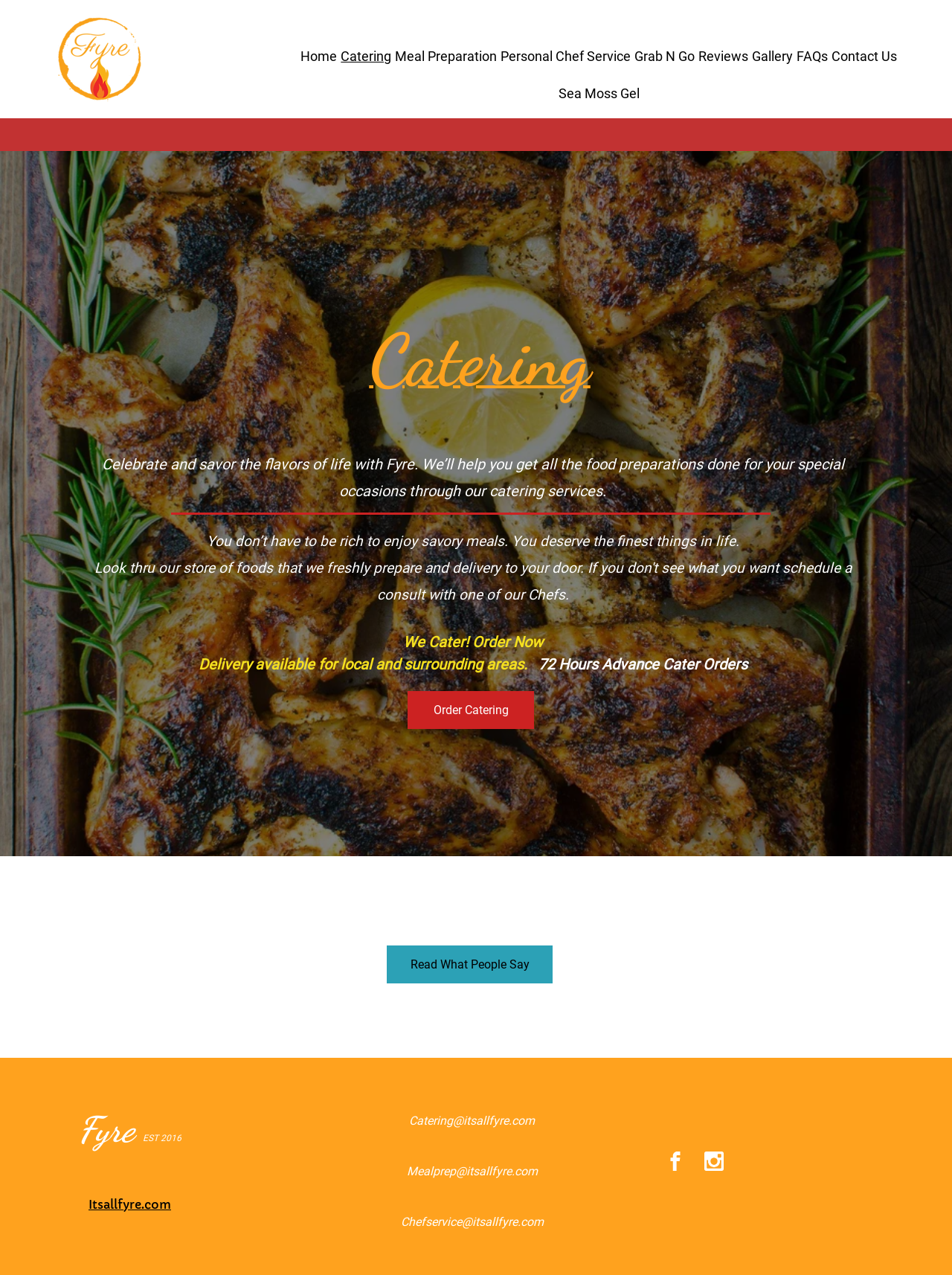What is the purpose of the 'Order Catering' button?
Provide an in-depth answer to the question, covering all aspects.

The 'Order Catering' button is likely used to place catering orders, as it is prominently displayed on the webpage and is accompanied by text encouraging users to order catering services.